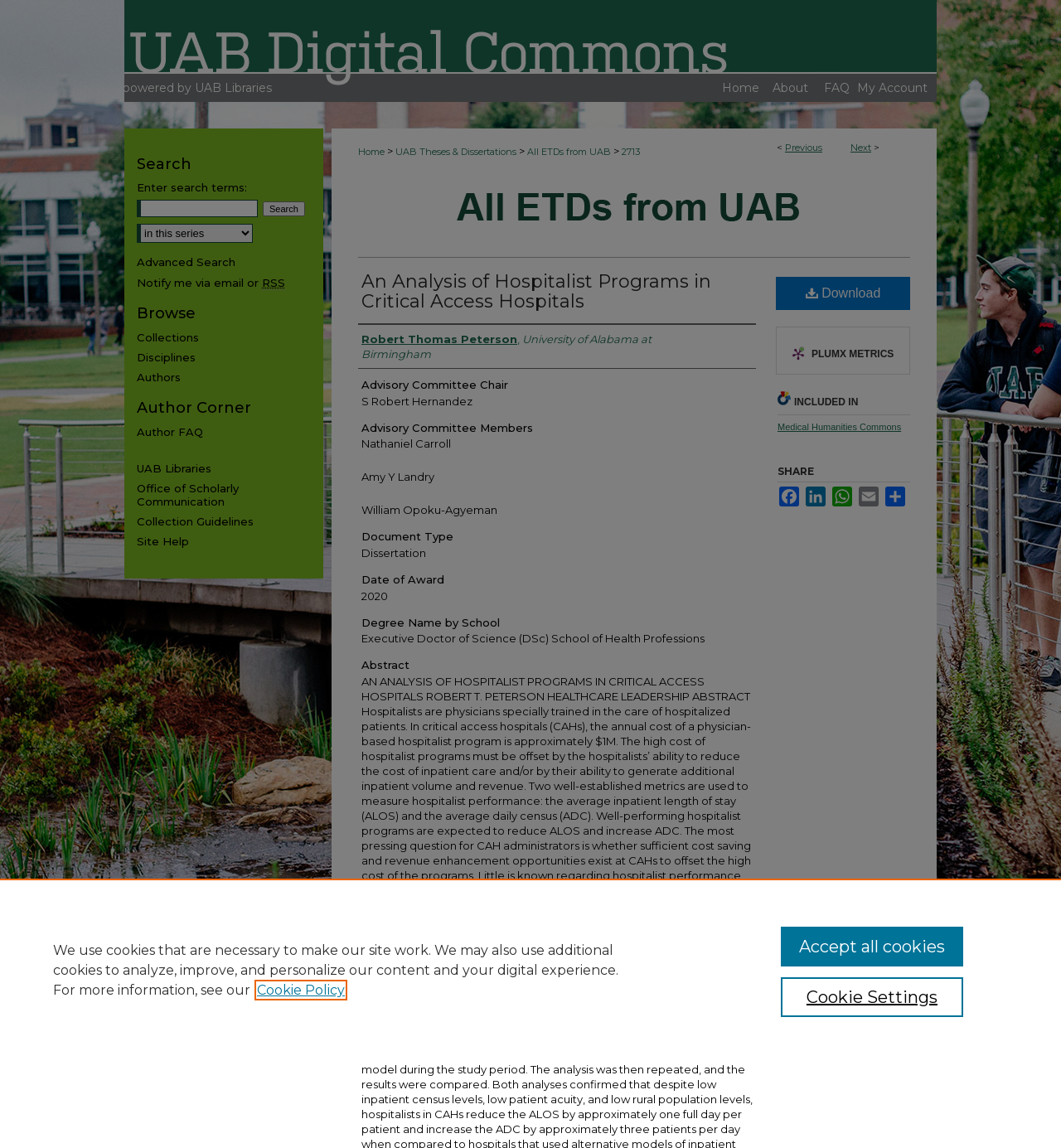Please find the bounding box coordinates of the section that needs to be clicked to achieve this instruction: "Search for something".

[0.129, 0.174, 0.243, 0.189]